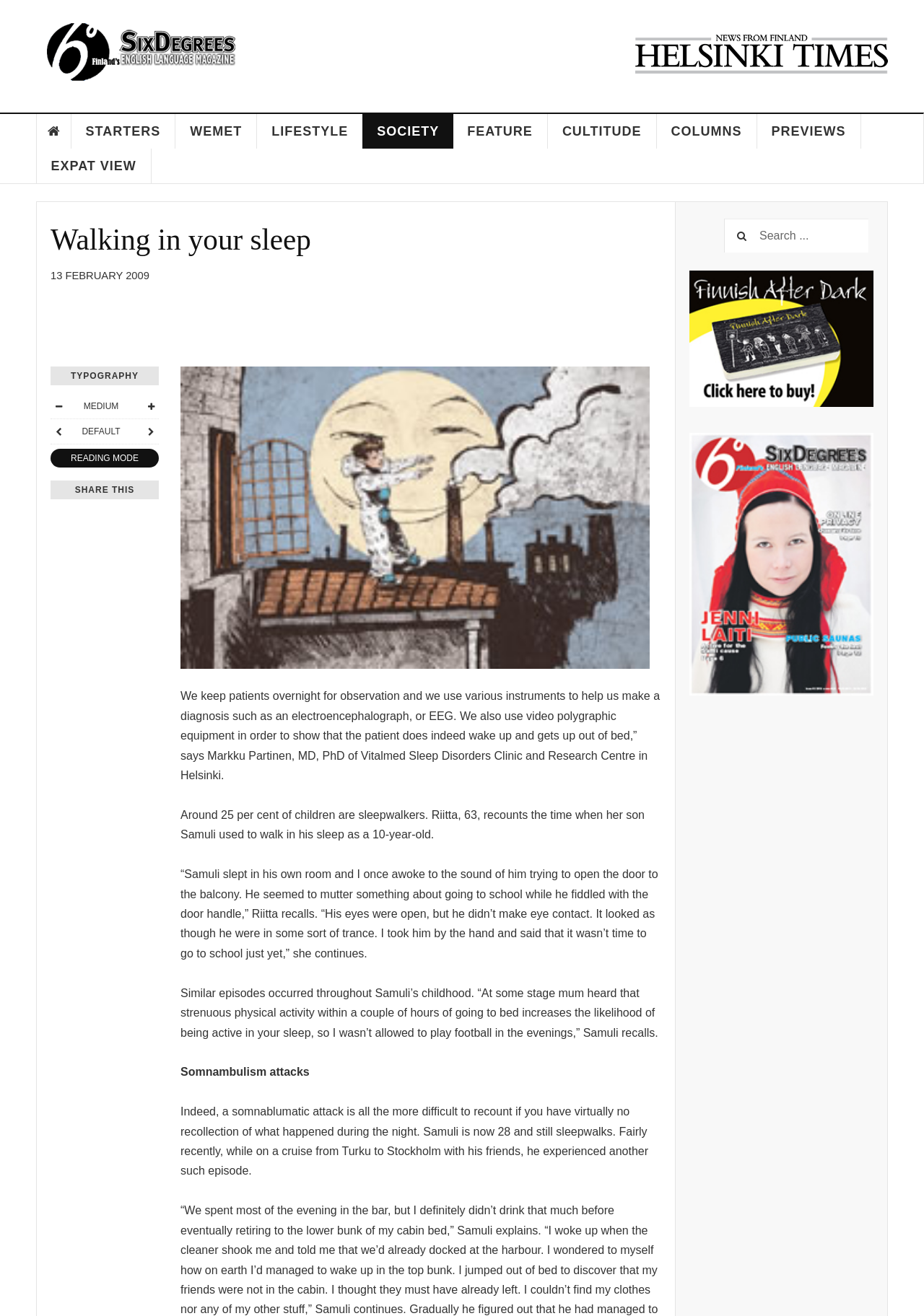Please determine the bounding box coordinates for the element that should be clicked to follow these instructions: "Read the article Walking in your sleep".

[0.055, 0.168, 0.715, 0.196]